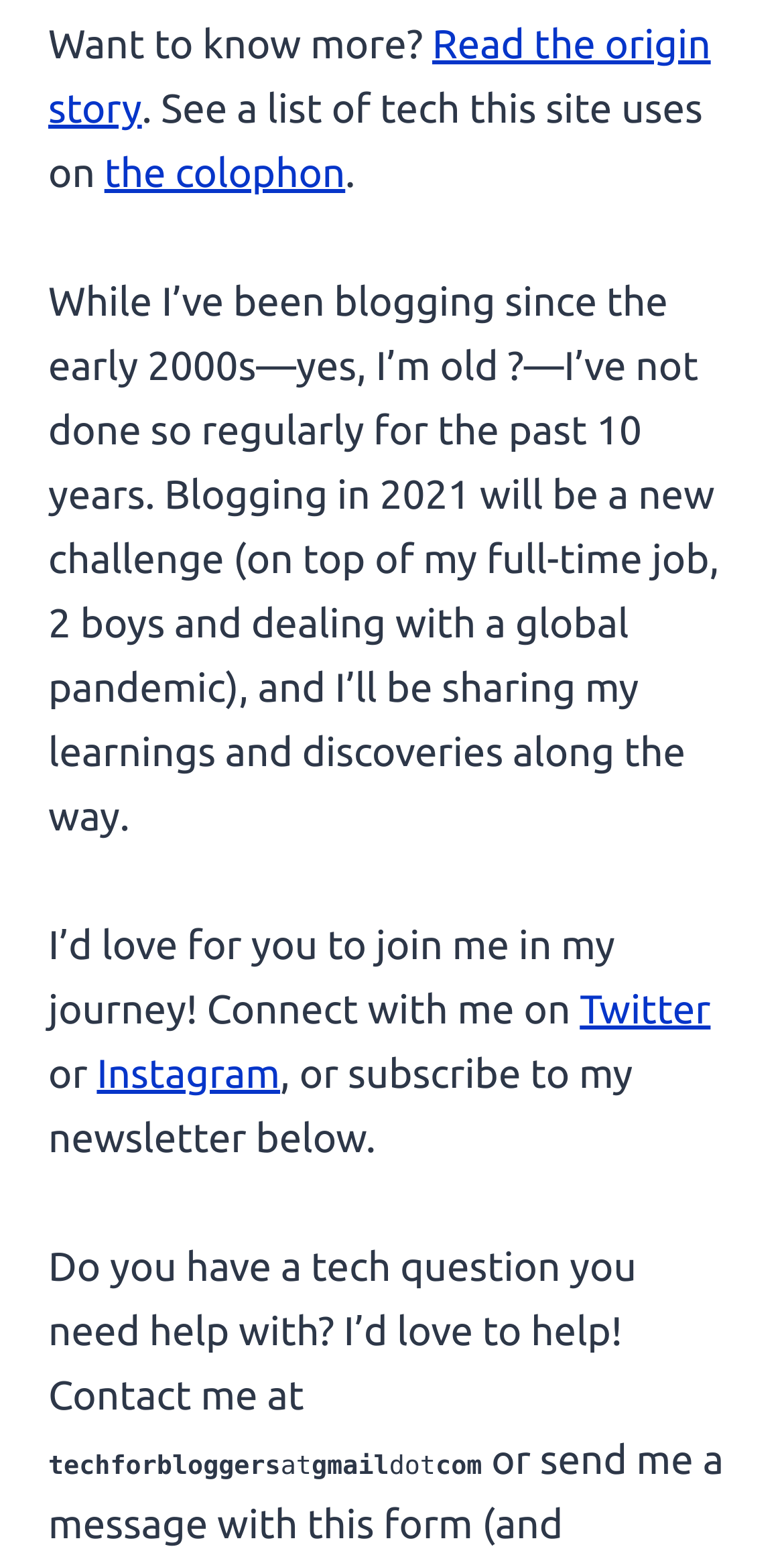Please provide a one-word or short phrase answer to the question:
What social media platforms can you connect with the author on?

Twitter and Instagram